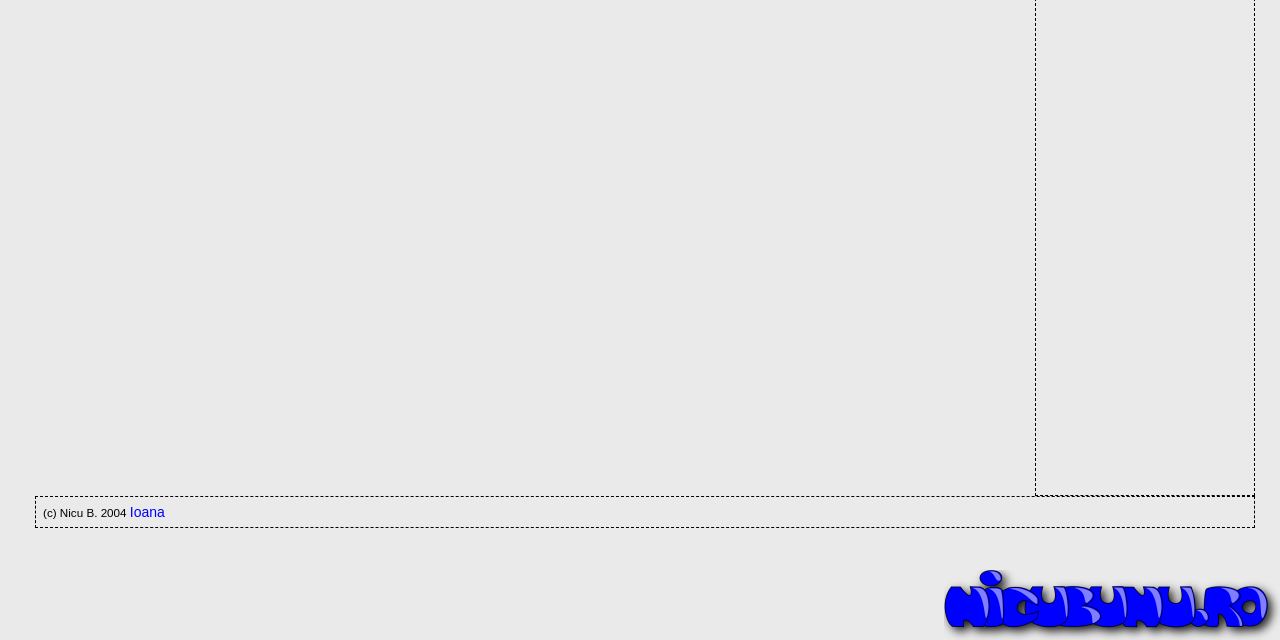Given the description "Inner Child", determine the bounding box of the corresponding UI element.

None